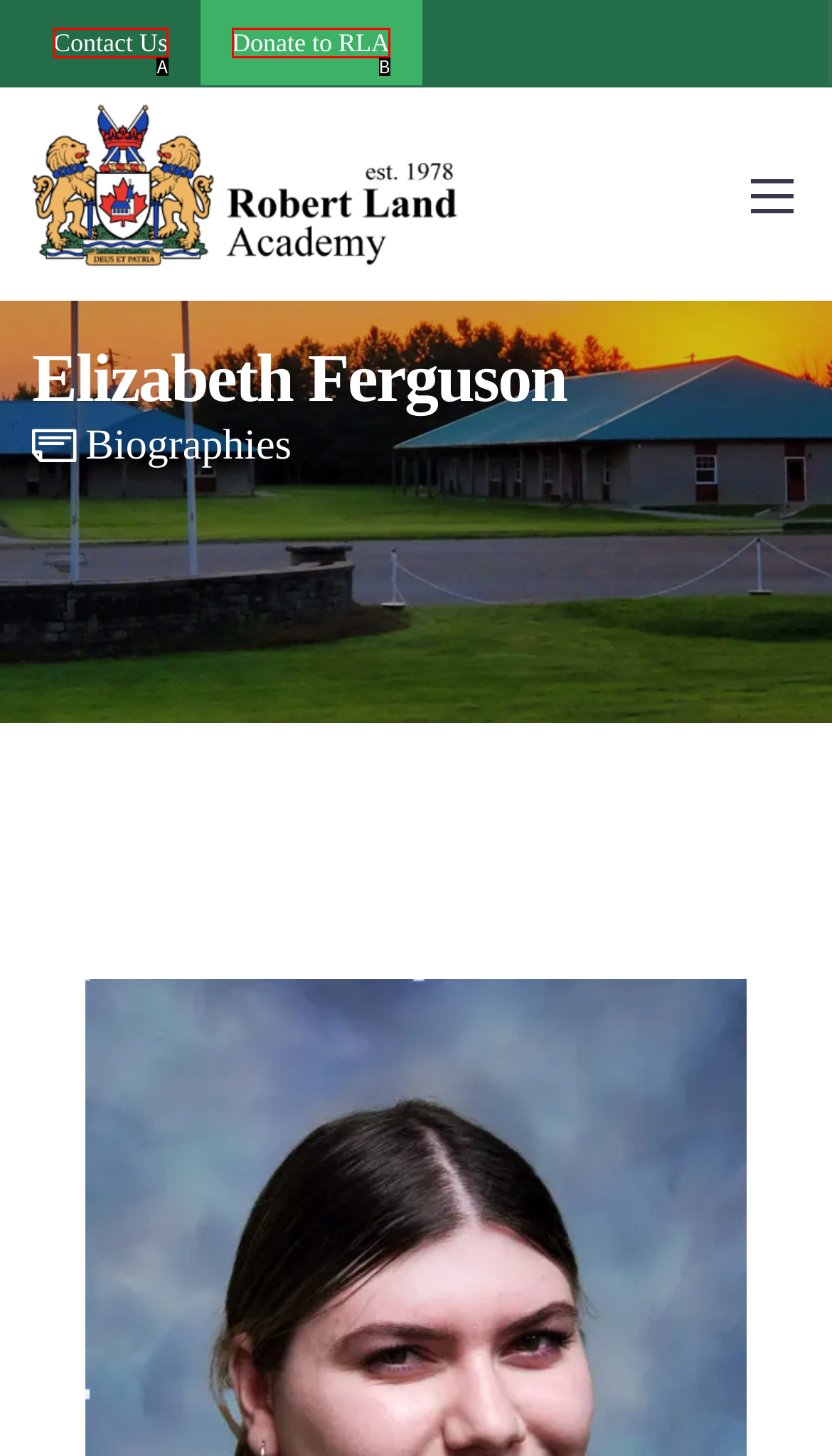Determine the option that best fits the description: Contact Us
Reply with the letter of the correct option directly.

A